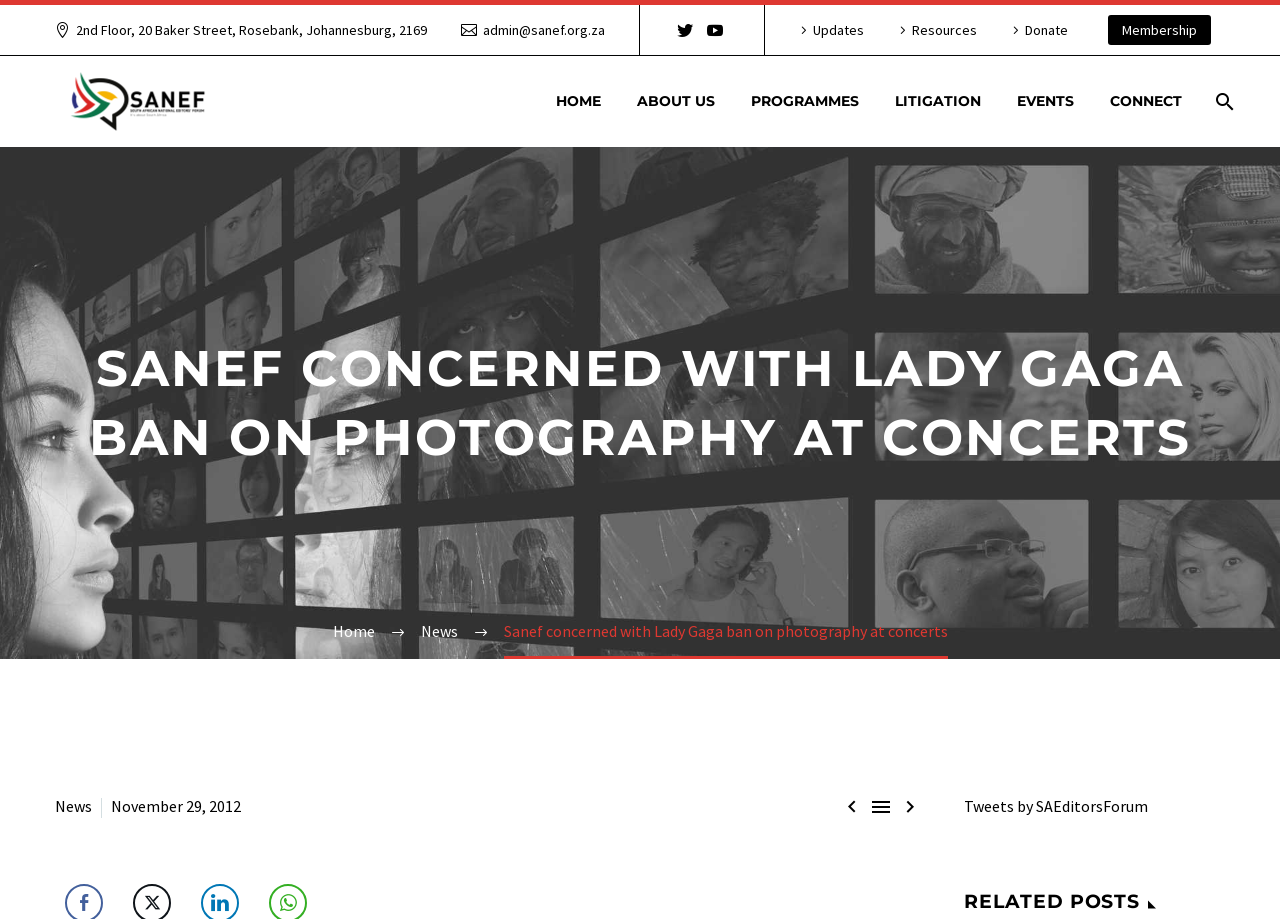What is the date of the news article?
Based on the image, answer the question with a single word or brief phrase.

November 29, 2012